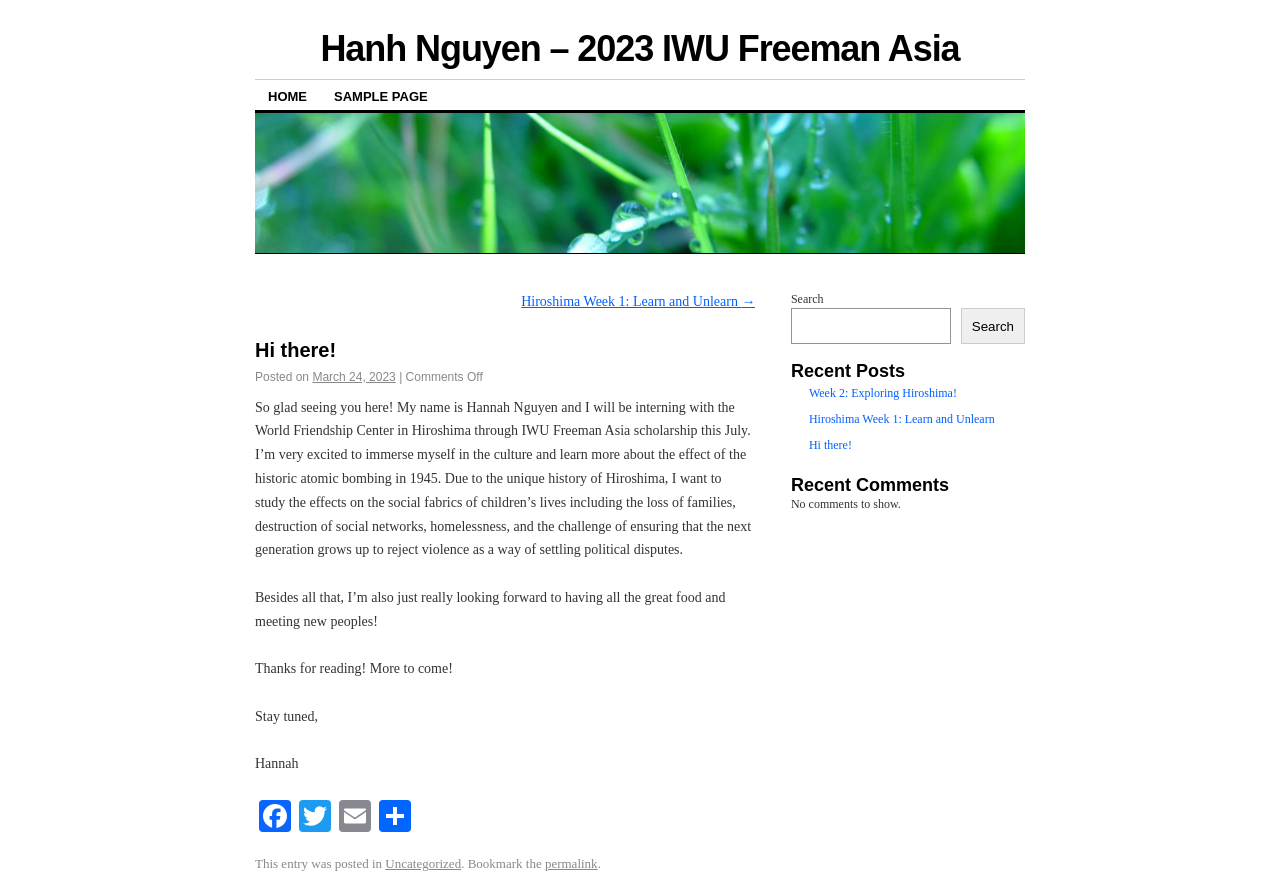Identify the bounding box coordinates of the element to click to follow this instruction: 'go to home page'. Ensure the coordinates are four float values between 0 and 1, provided as [left, top, right, bottom].

[0.199, 0.091, 0.25, 0.124]